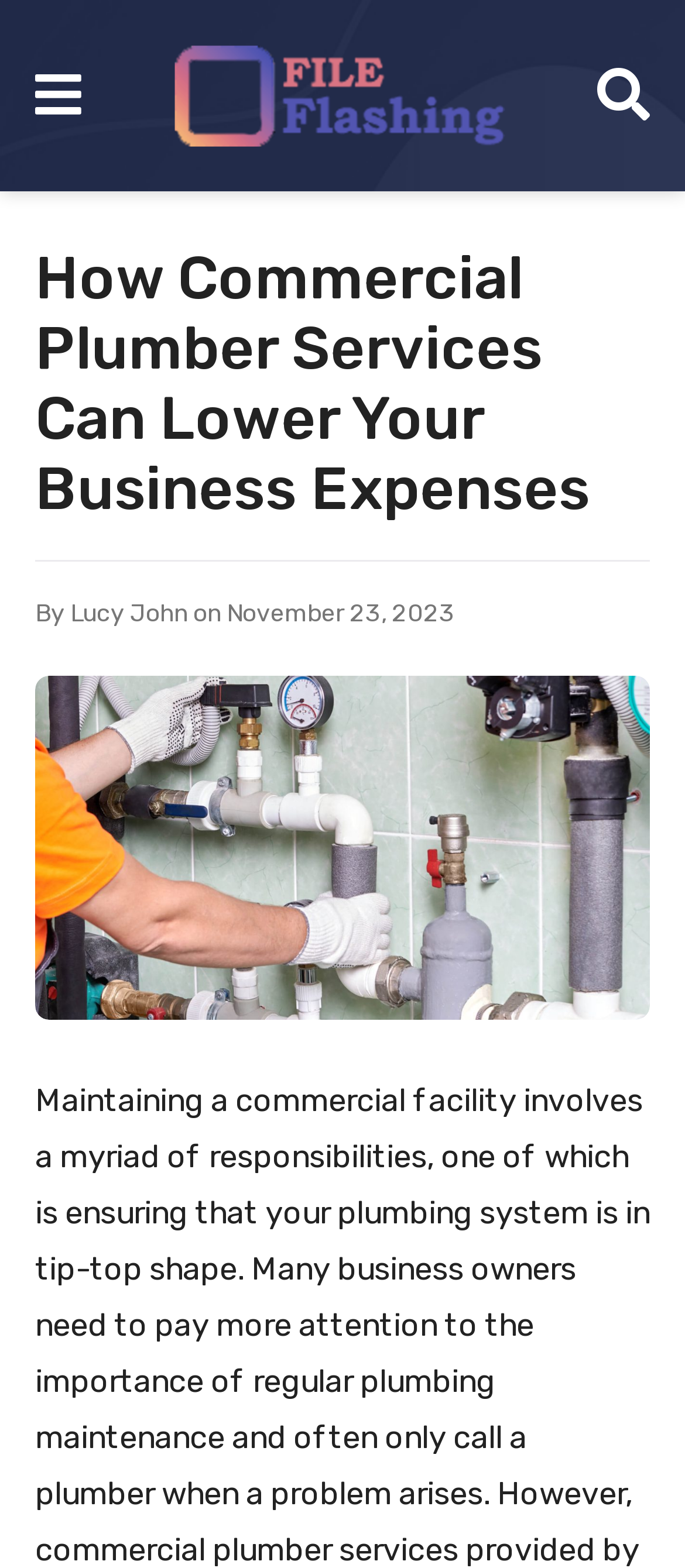Using a single word or phrase, answer the following question: 
When was the article published?

November 23, 2023